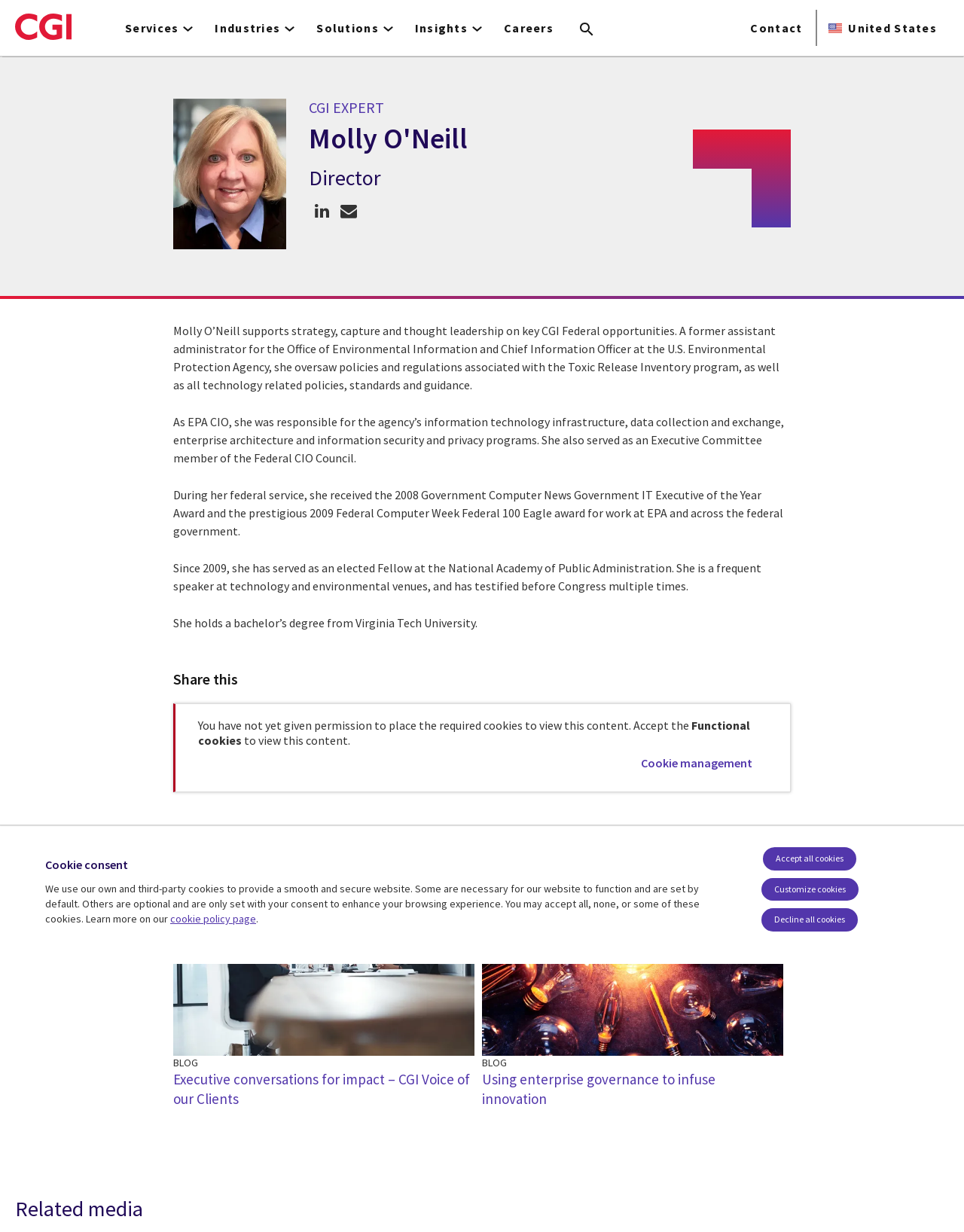What award did Molly O'Neill receive in 2008?
Using the visual information, answer the question in a single word or phrase.

Government IT Executive of the Year Award